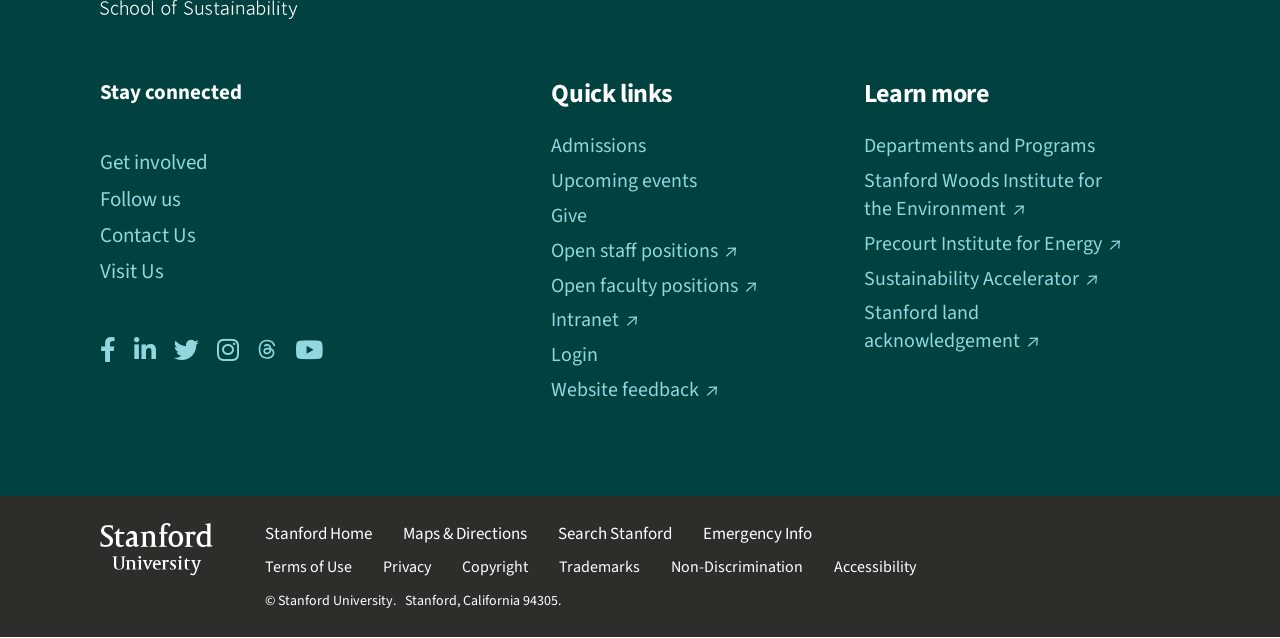What is the copyright information at the bottom of the page?
Based on the image, please offer an in-depth response to the question.

The copyright information at the bottom of the page is '© Stanford University' which is a StaticText element with ID 119, located at the bottom of the page.